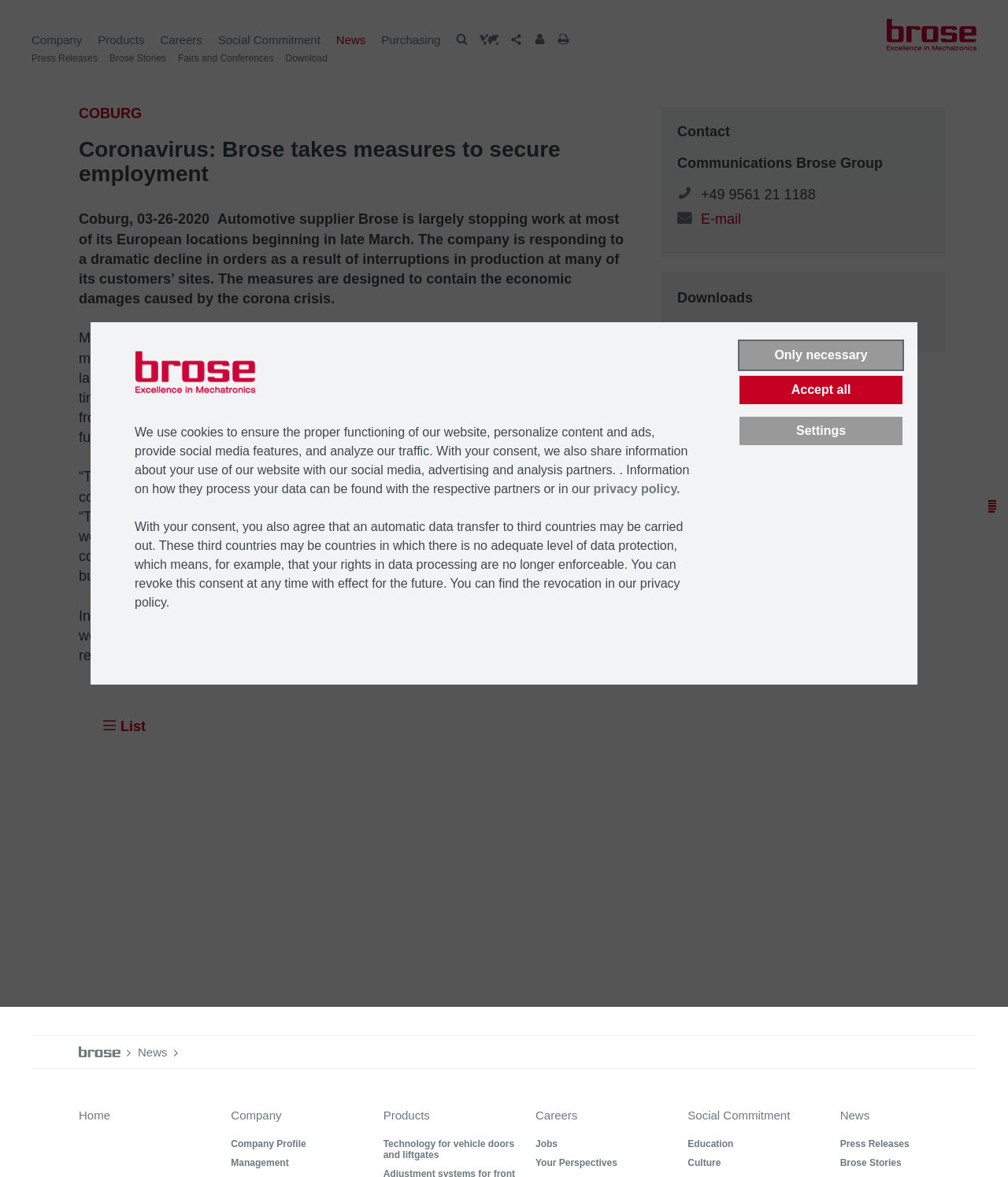Could you please study the image and provide a detailed answer to the question:
What is the reason for Brose stopping work at its European locations?

The reason can be found in the first paragraph of the article, where it is stated that 'The company is responding to a dramatic decline in orders as a result of interruptions in production at many of its customers’ sites.'